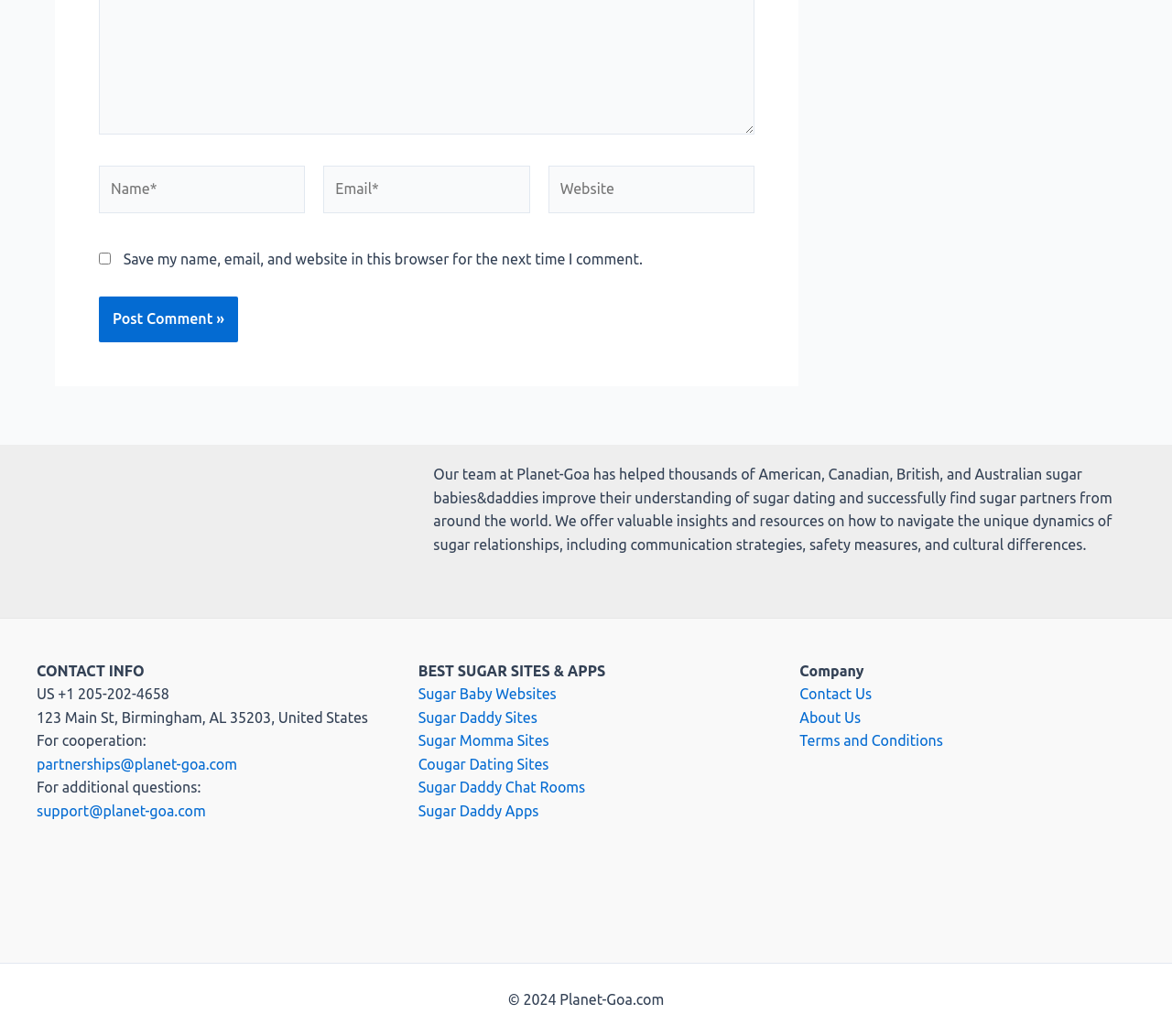Provide your answer to the question using just one word or phrase: What is the purpose of the website?

Sugar dating